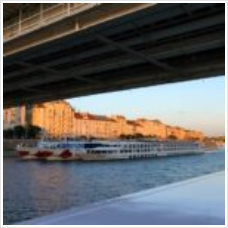Provide a thorough and detailed caption for the image.

This serene image captures a picturesque view of the Danube River as seen from aboard a river cruise in Budapest. The scene is framed by the underside of a bridge, casting a subtle shadow over the water. In the foreground, a riverboat is moored, its sleek design complementing the tranquil atmosphere. On the riverbanks, several historic buildings line the shore, bathed in warm golden light from the setting sun. This enchanting view highlights the blend of urban architecture and natural beauty that characterizes Budapest, perfect for those looking to immerse themselves in the city's rich culture while enjoying a leisurely evening cruise.